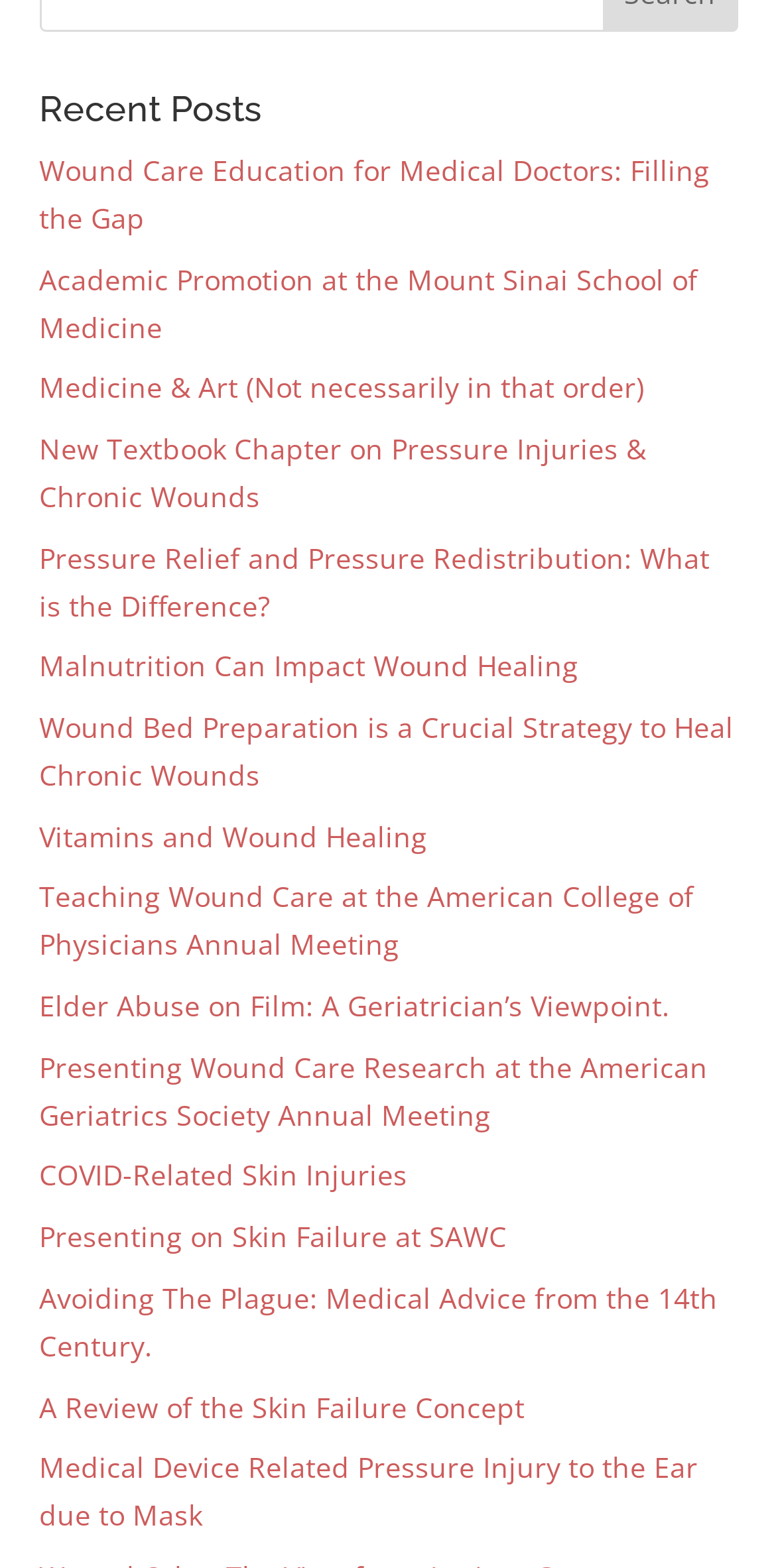Please examine the image and provide a detailed answer to the question: What is the topic of the first post?

The first post is a link with the text 'Wound Care Education for Medical Doctors: Filling the Gap'. This suggests that the topic of the first post is wound care education.